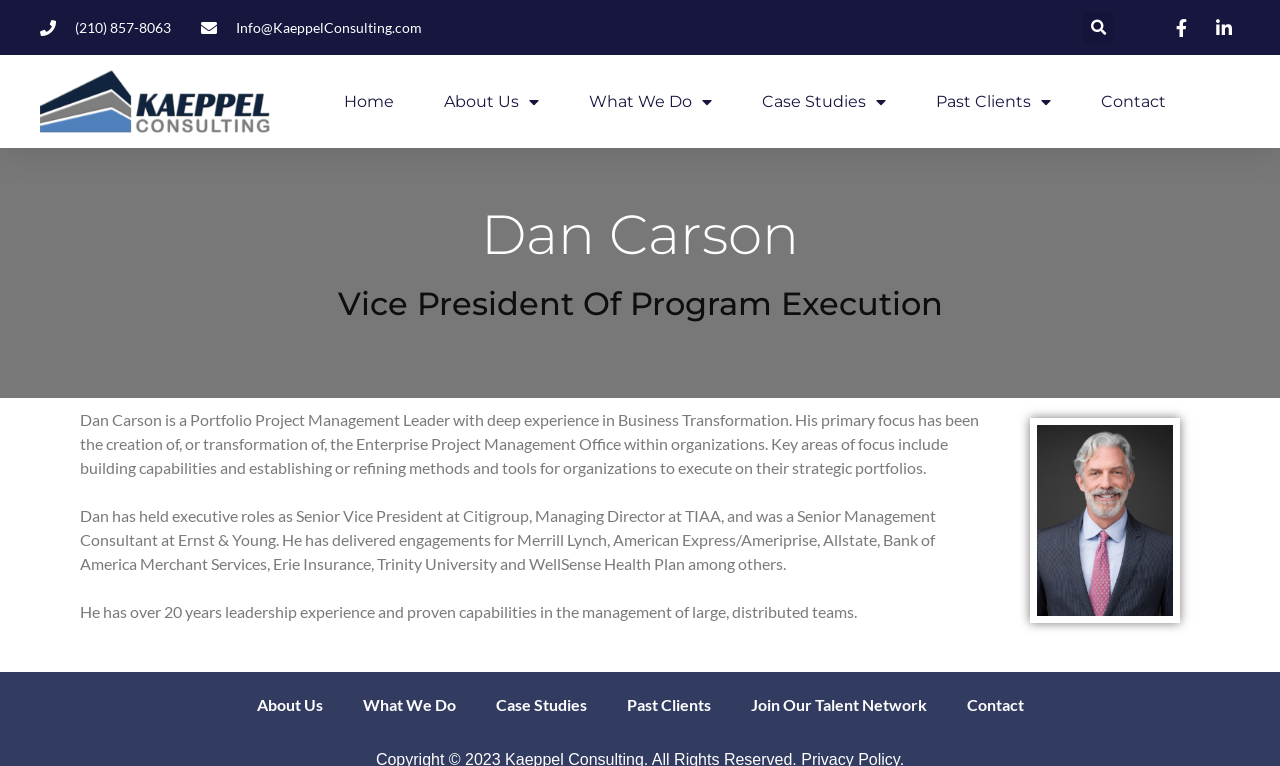How many years of leadership experience does Dan Carson have?
Please respond to the question with a detailed and informative answer.

I found this answer by reading the StaticText element that describes Dan Carson's experience, which mentions that he has over 20 years leadership experience and proven capabilities in the management of large, distributed teams.